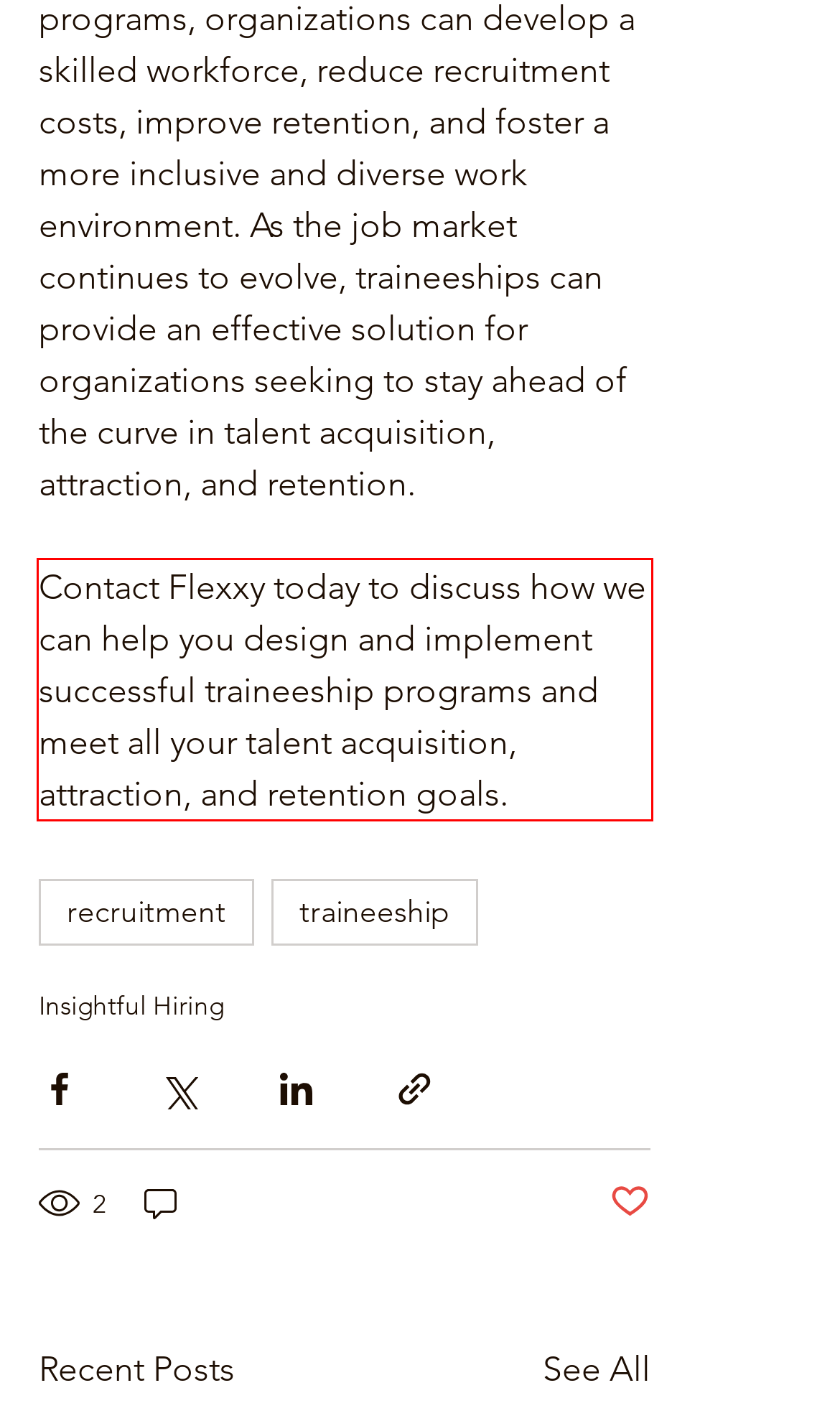Using the provided screenshot of a webpage, recognize and generate the text found within the red rectangle bounding box.

Contact Flexxy today to discuss how we can help you design and implement successful traineeship programs and meet all your talent acquisition, attraction, and retention goals.